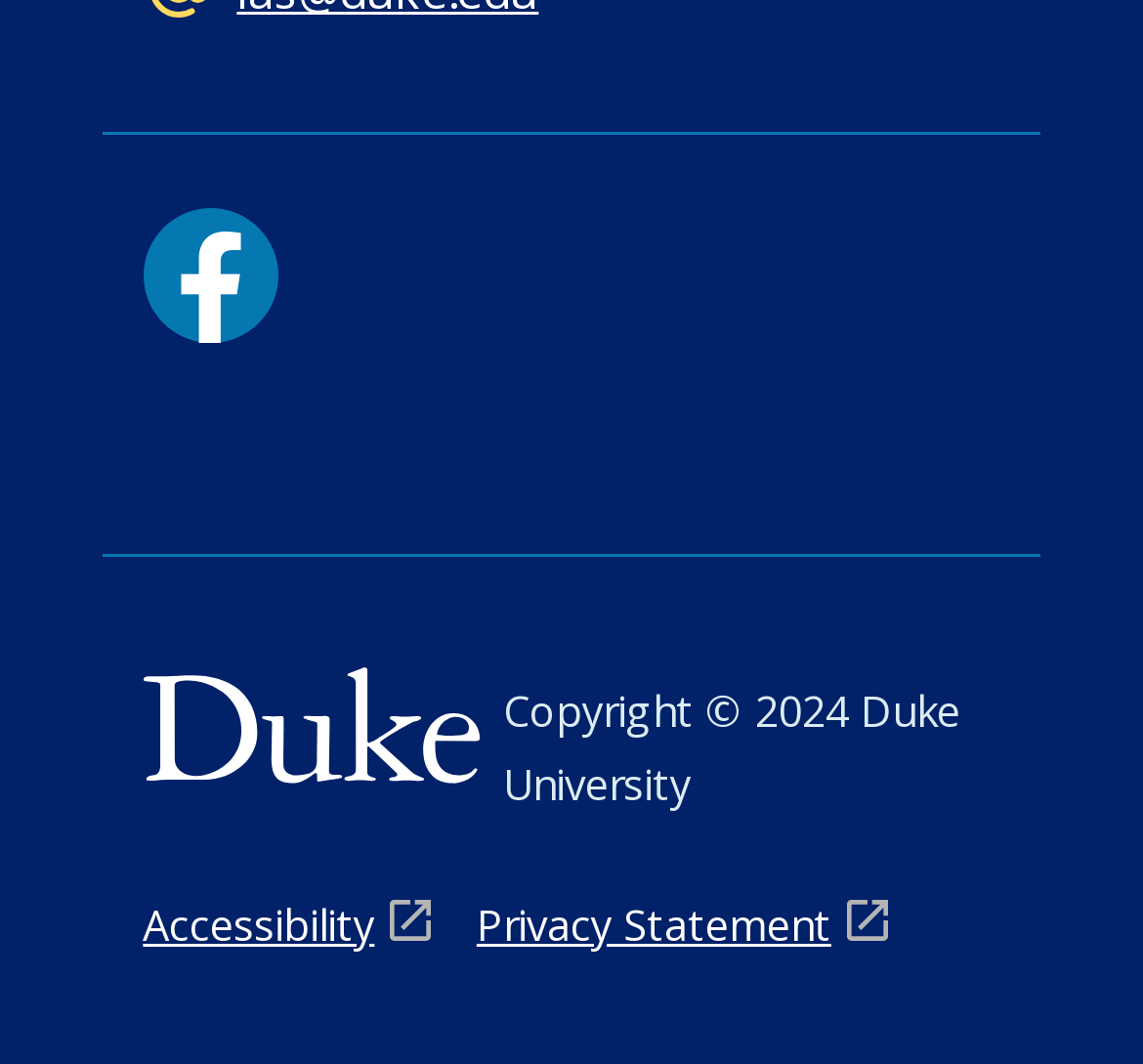Reply to the question below using a single word or brief phrase:
What is the last link at the bottom of the page?

Privacy Statement